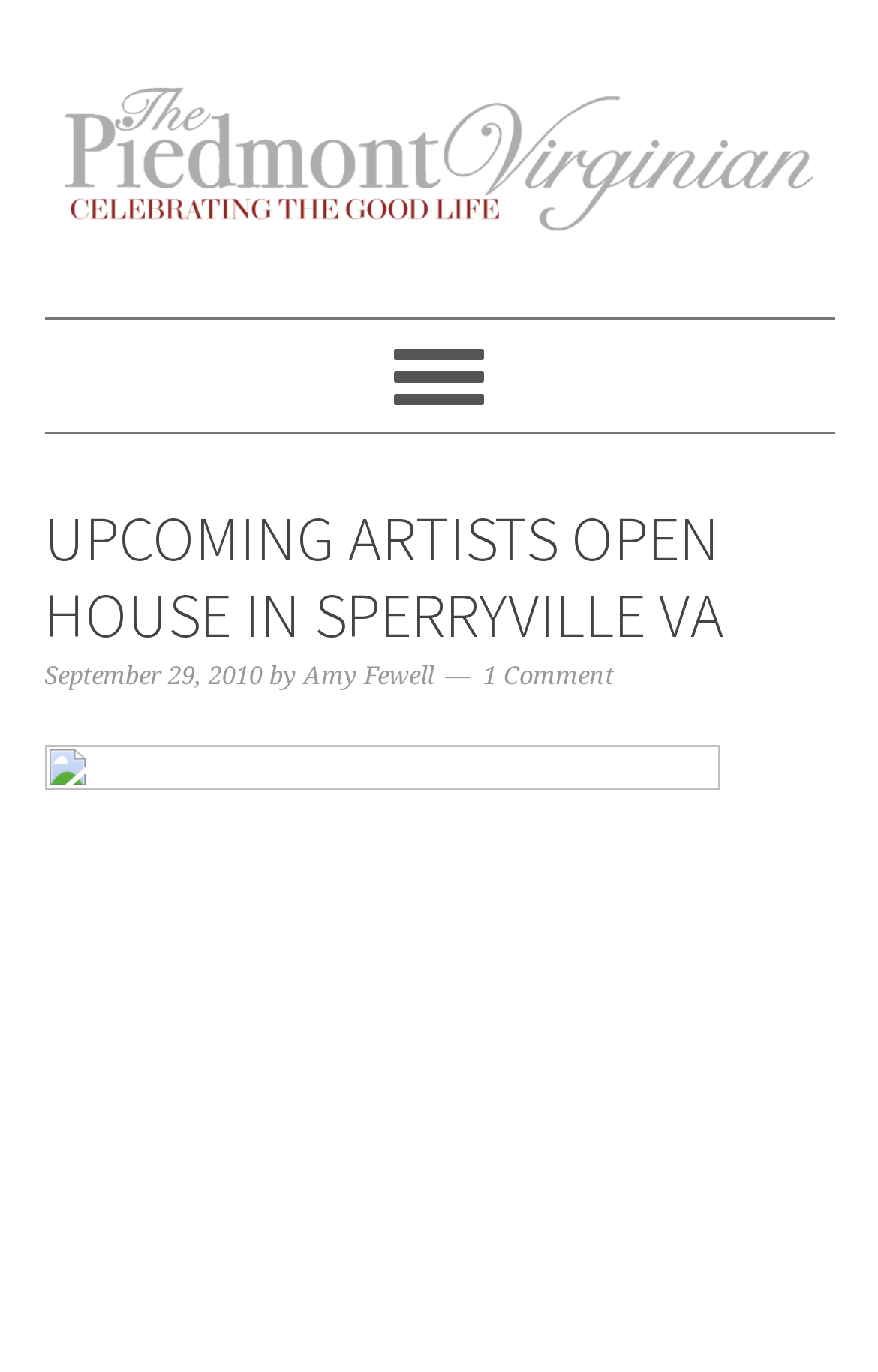Locate and extract the text of the main heading on the webpage.

THE PIEDMONT VIRGINIAN